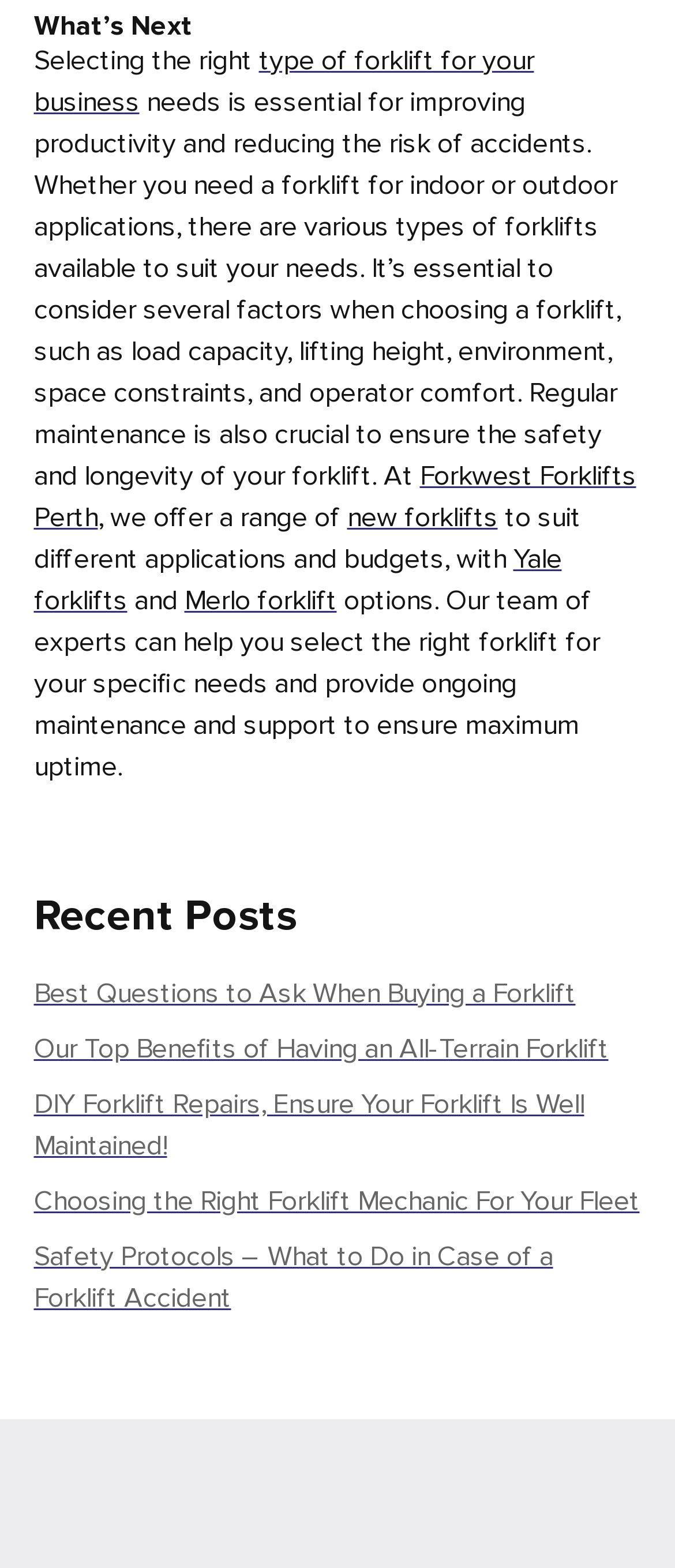Provide a one-word or short-phrase response to the question:
What are the two brands of forklifts mentioned on the webpage?

Yale and Merlo